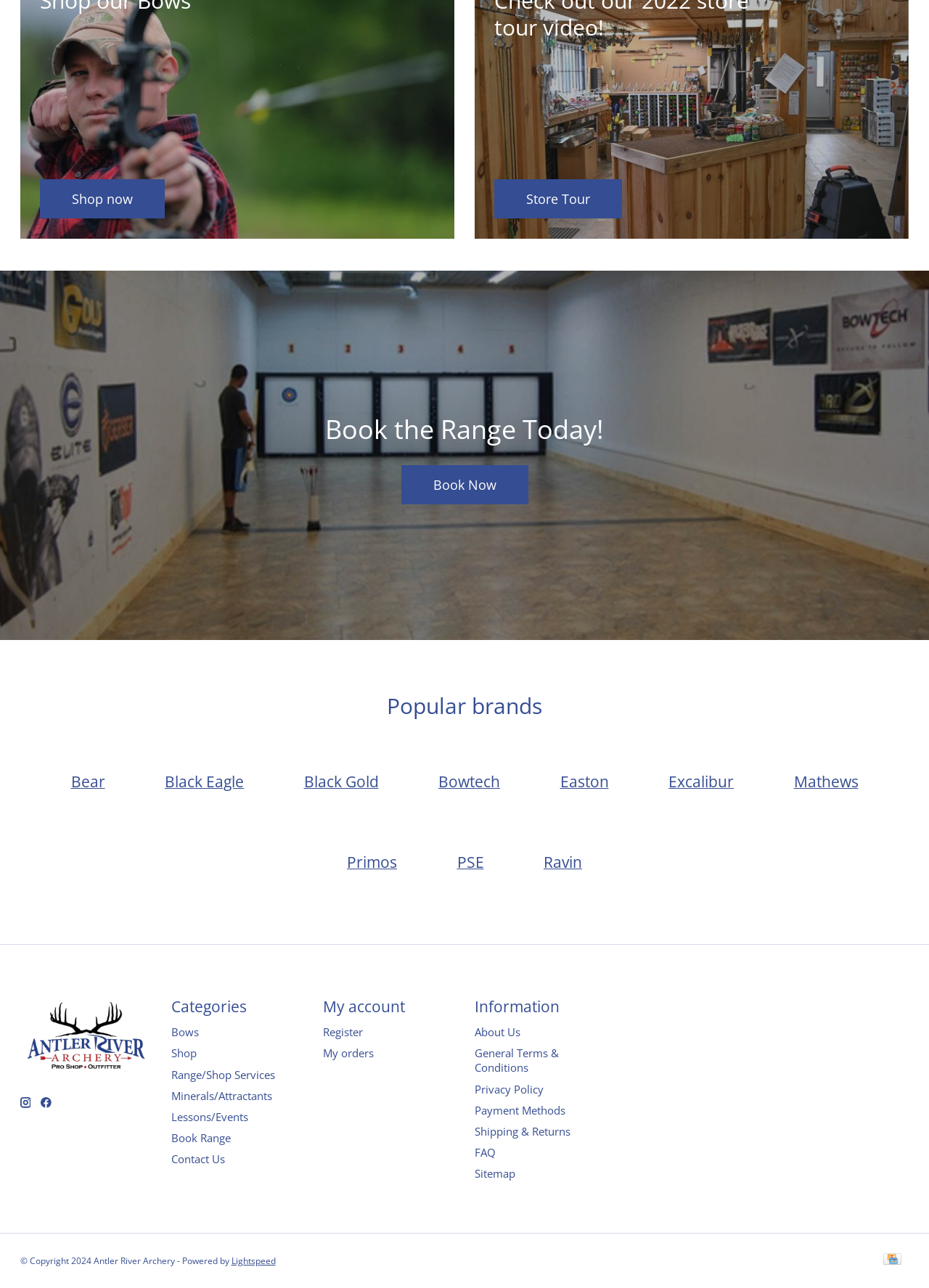Pinpoint the bounding box coordinates for the area that should be clicked to perform the following instruction: "Shop now".

[0.077, 0.147, 0.143, 0.161]